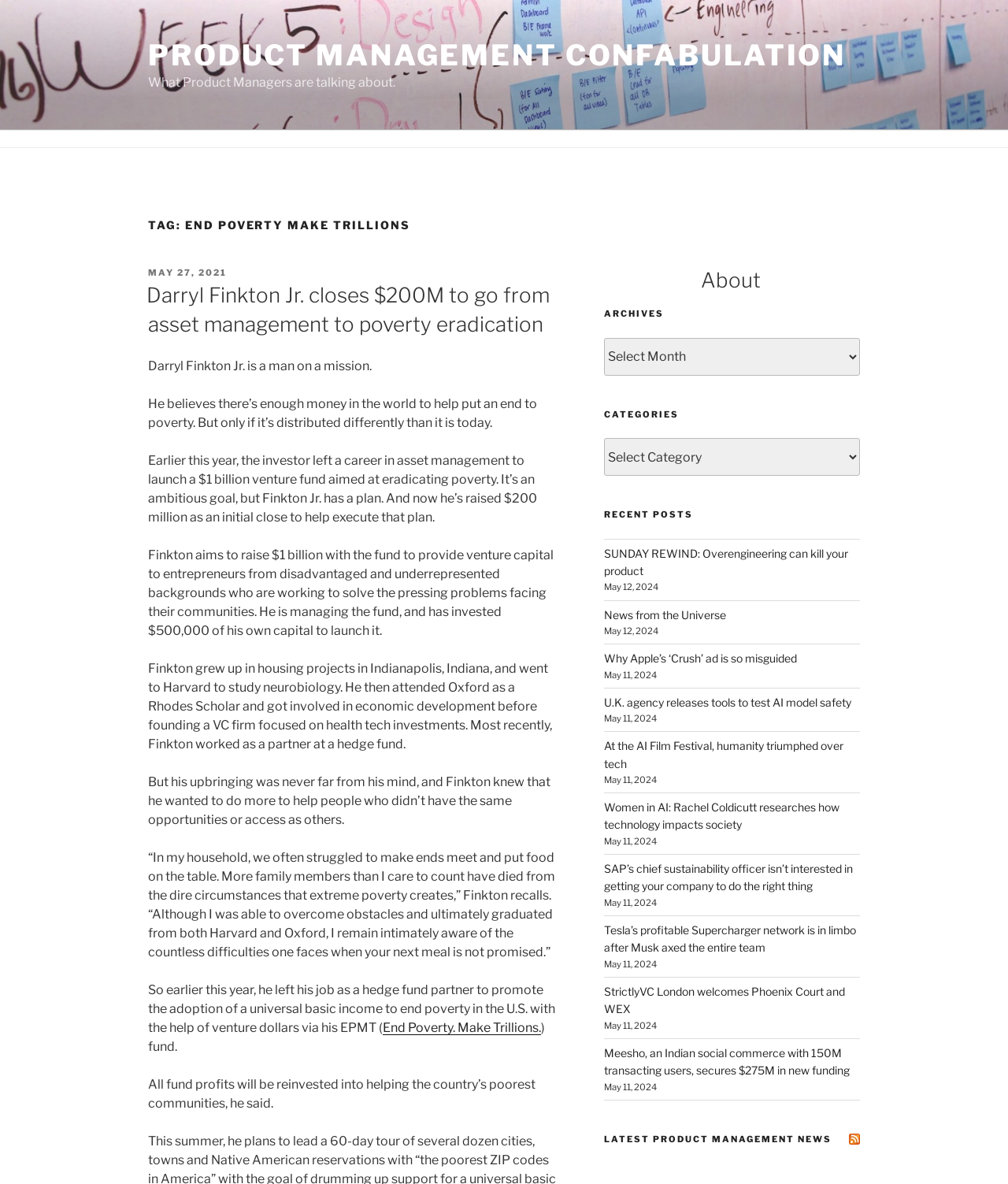From the webpage screenshot, identify the region described by The PN Kabul Winter Appeal. Provide the bounding box coordinates as (top-left x, top-left y, bottom-right x, bottom-right y), with each value being a floating point number between 0 and 1.

None